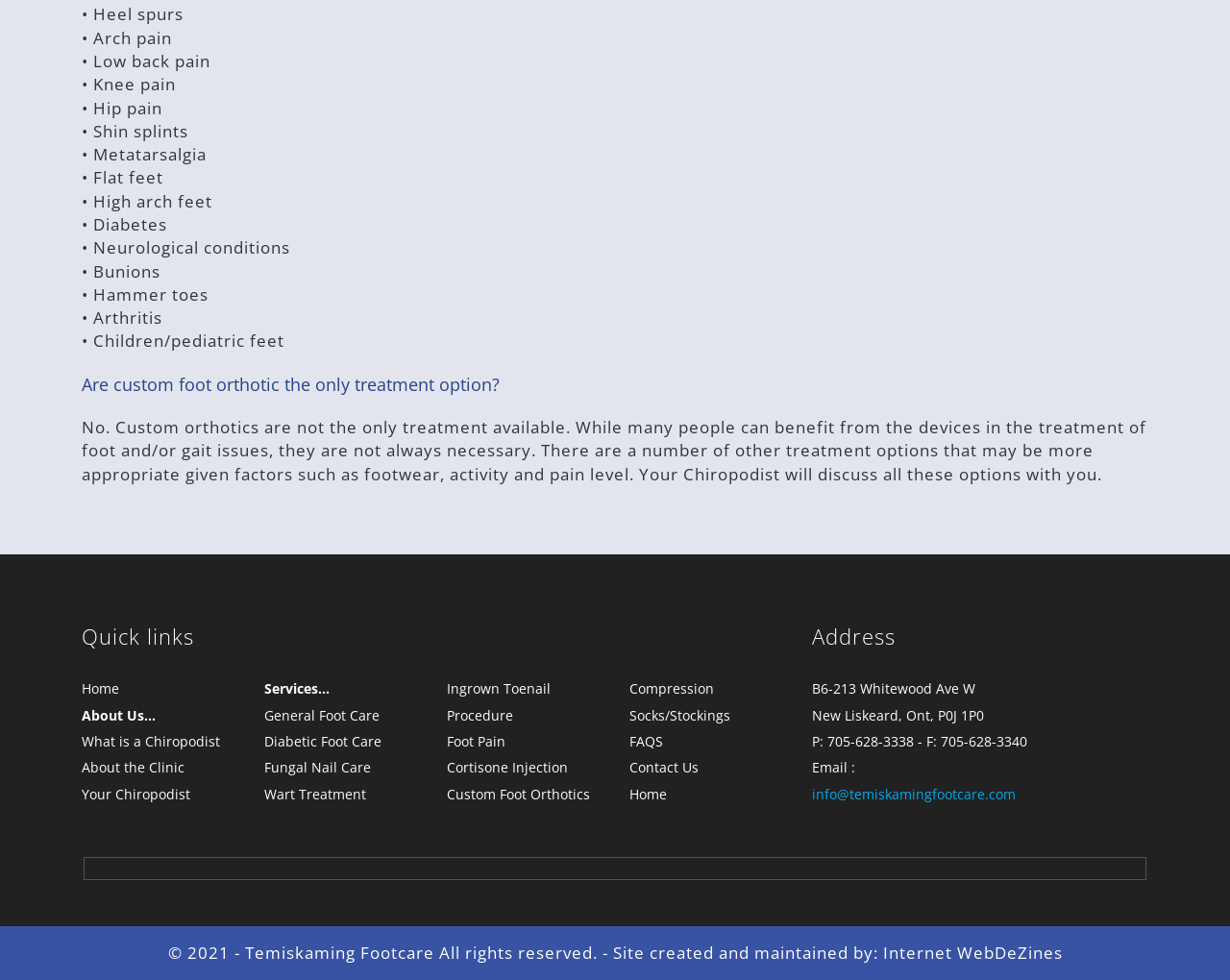Identify the bounding box coordinates of the HTML element based on this description: "Wart Treatment".

[0.215, 0.8, 0.298, 0.818]